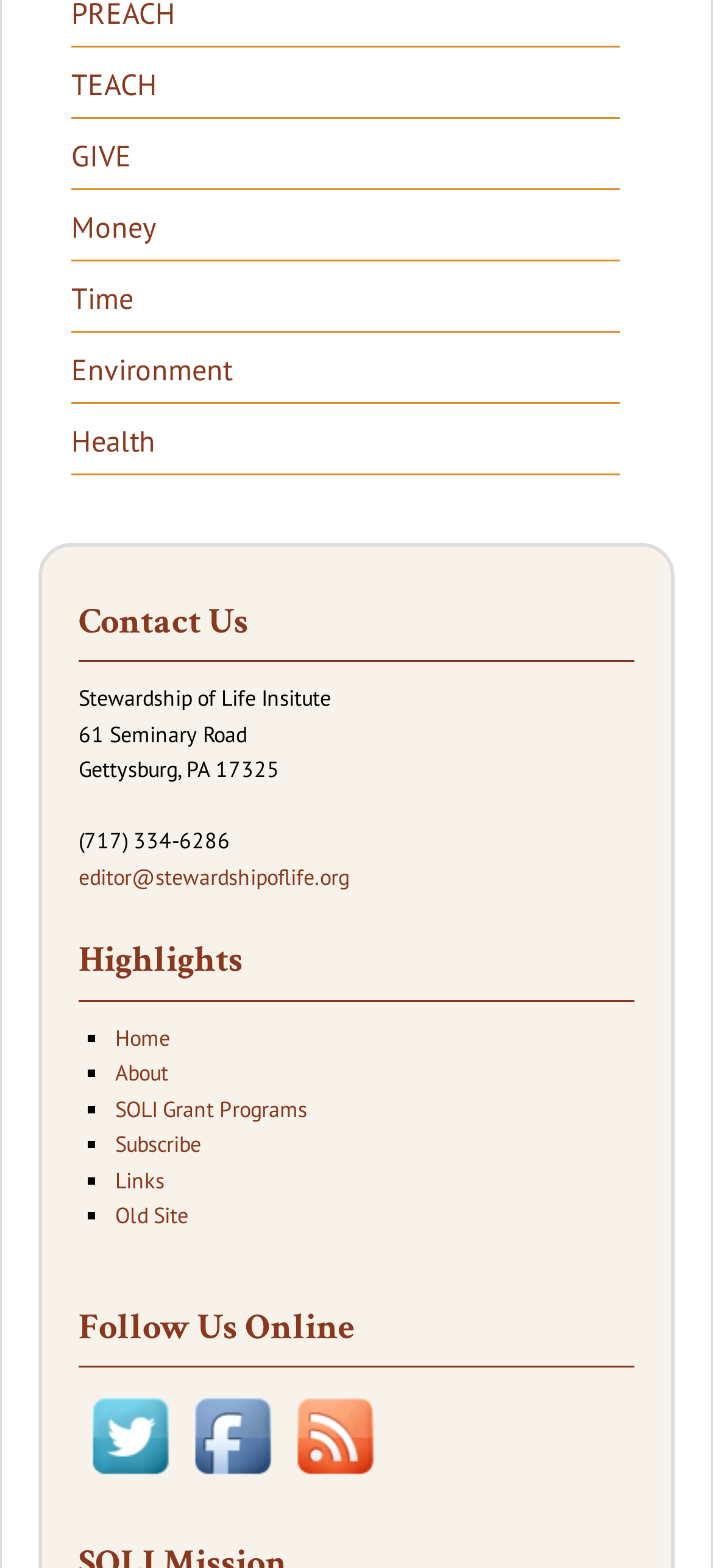Can you look at the image and give a comprehensive answer to the question:
What is the name of the institute?

I found the answer by looking at the static text element with the bounding box coordinates [0.11, 0.437, 0.464, 0.454], which contains the text 'Stewardship of Life Insitute'.